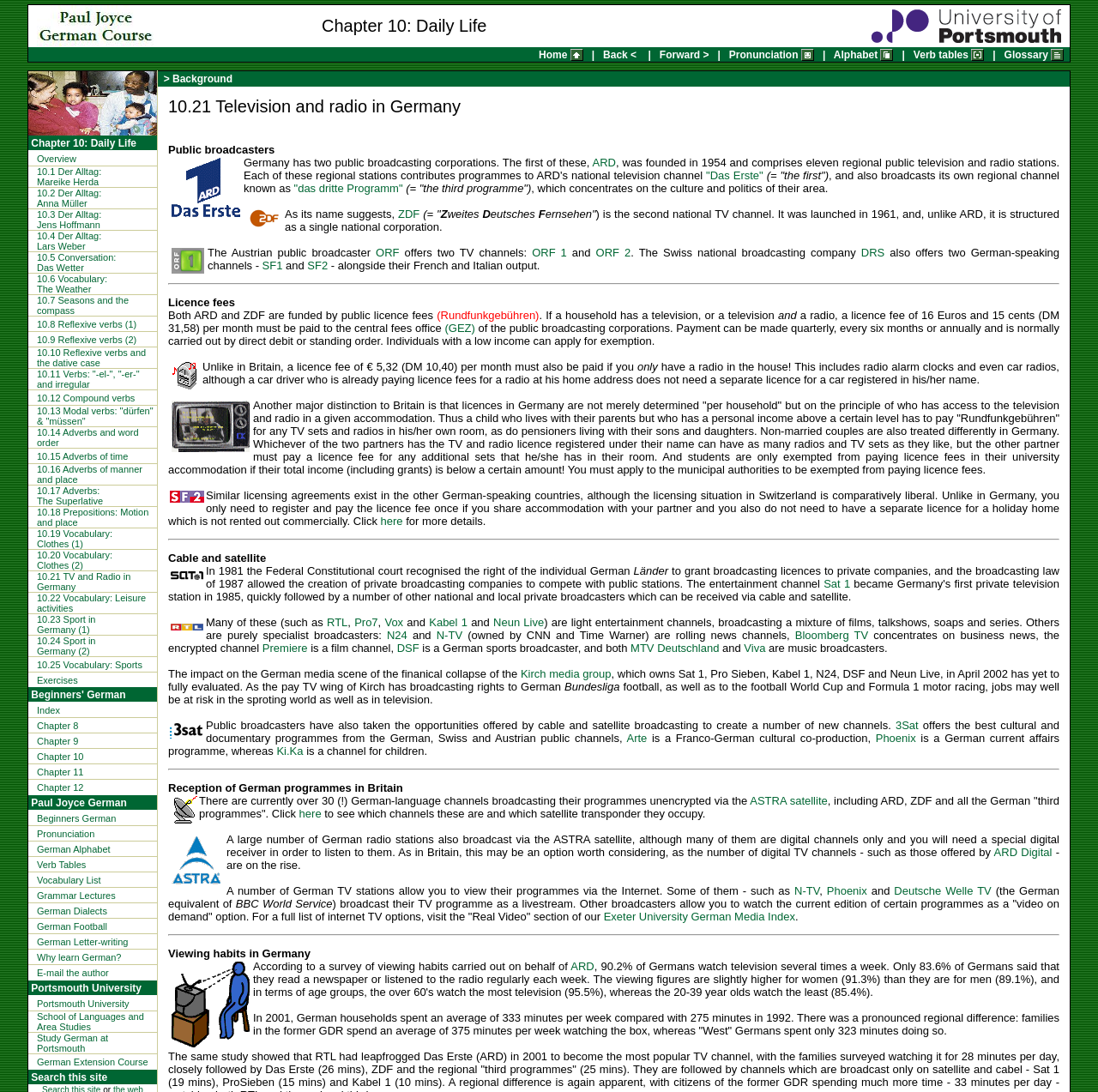Predict the bounding box for the UI component with the following description: "aria-label="twitter"".

None